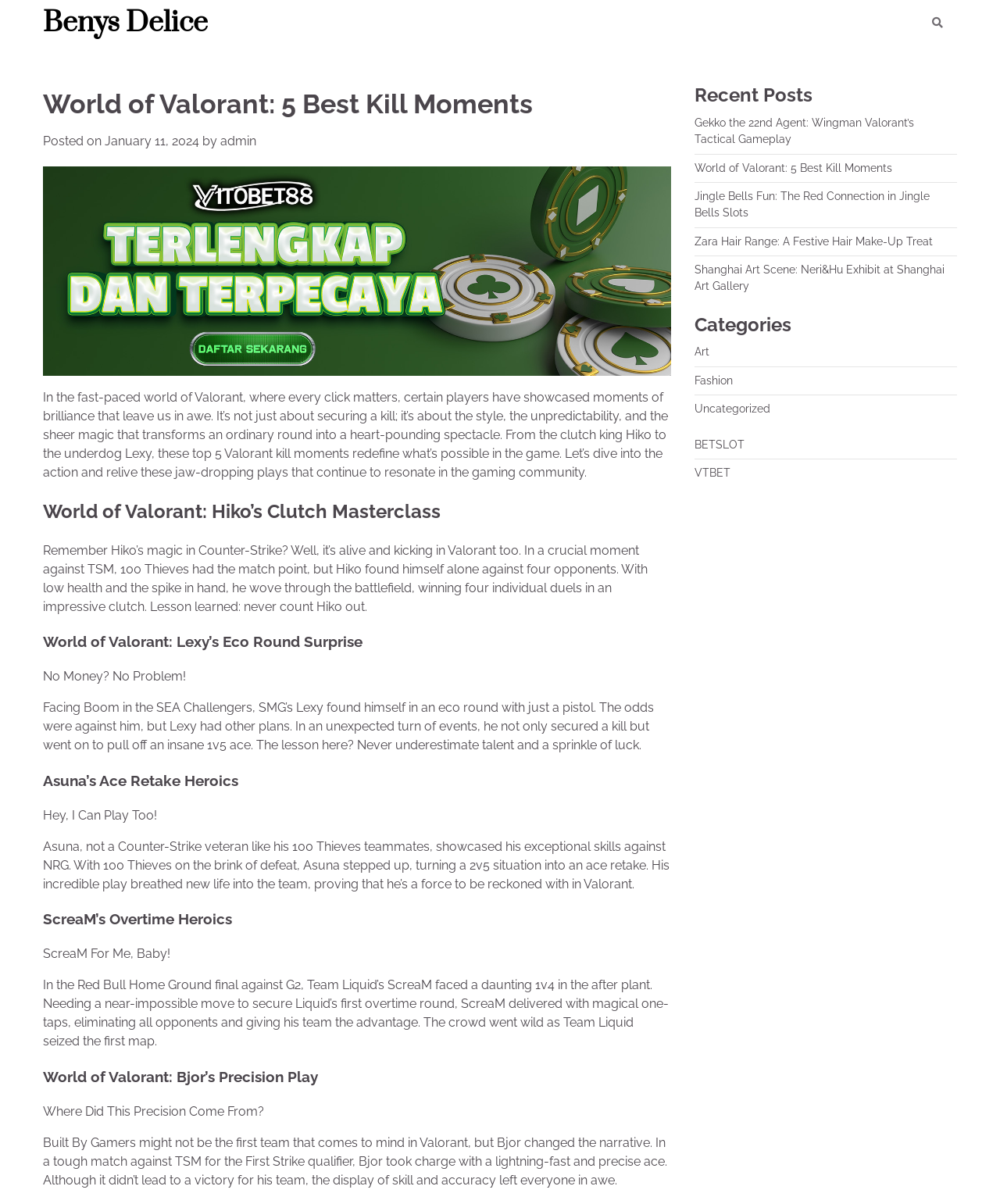Can you pinpoint the bounding box coordinates for the clickable element required for this instruction: "Read the article about Lexy's eco round surprise"? The coordinates should be four float numbers between 0 and 1, i.e., [left, top, right, bottom].

[0.043, 0.524, 0.671, 0.542]